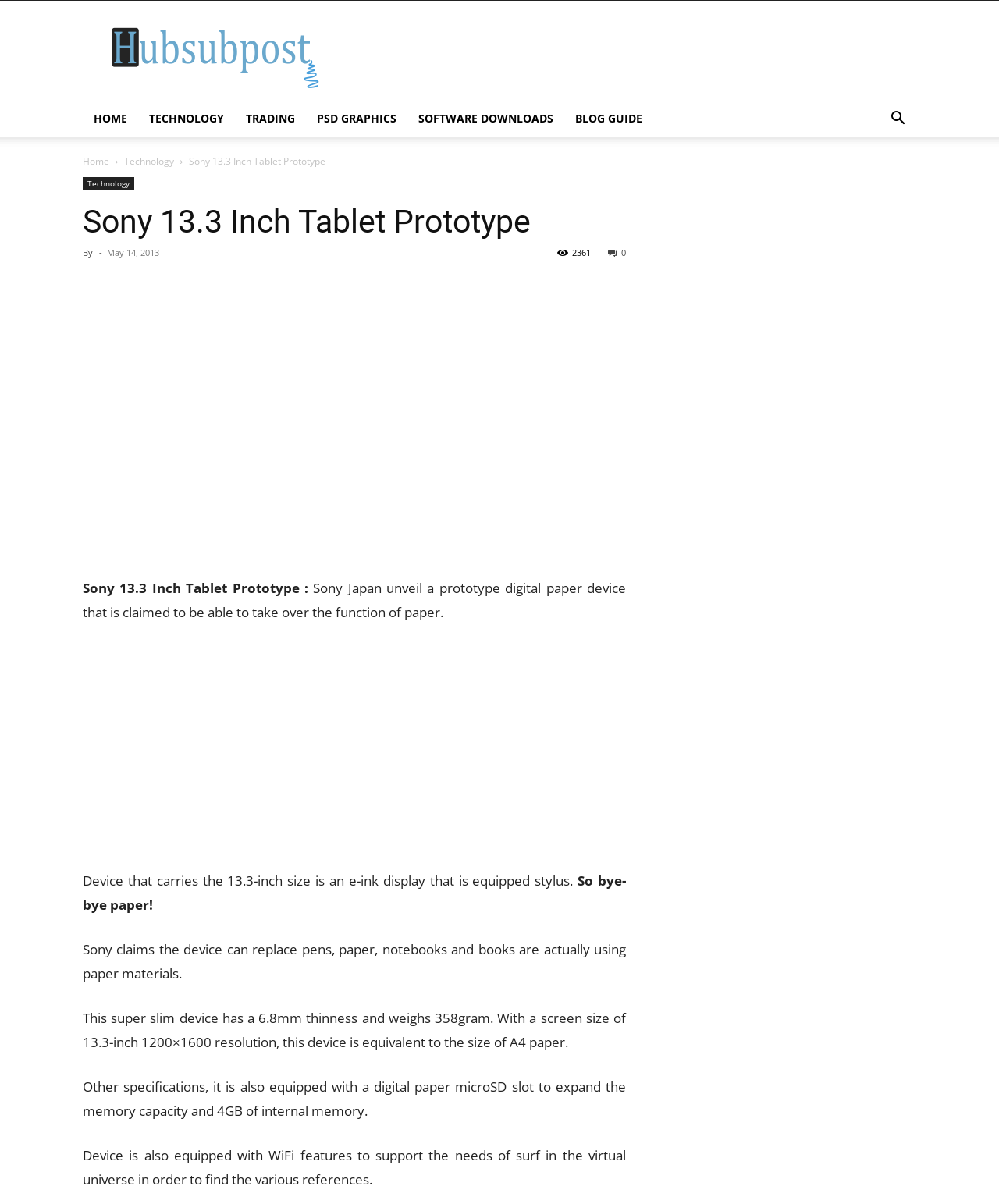Extract the bounding box coordinates for the HTML element that matches this description: "Home". The coordinates should be four float numbers between 0 and 1, i.e., [left, top, right, bottom].

[0.083, 0.128, 0.109, 0.139]